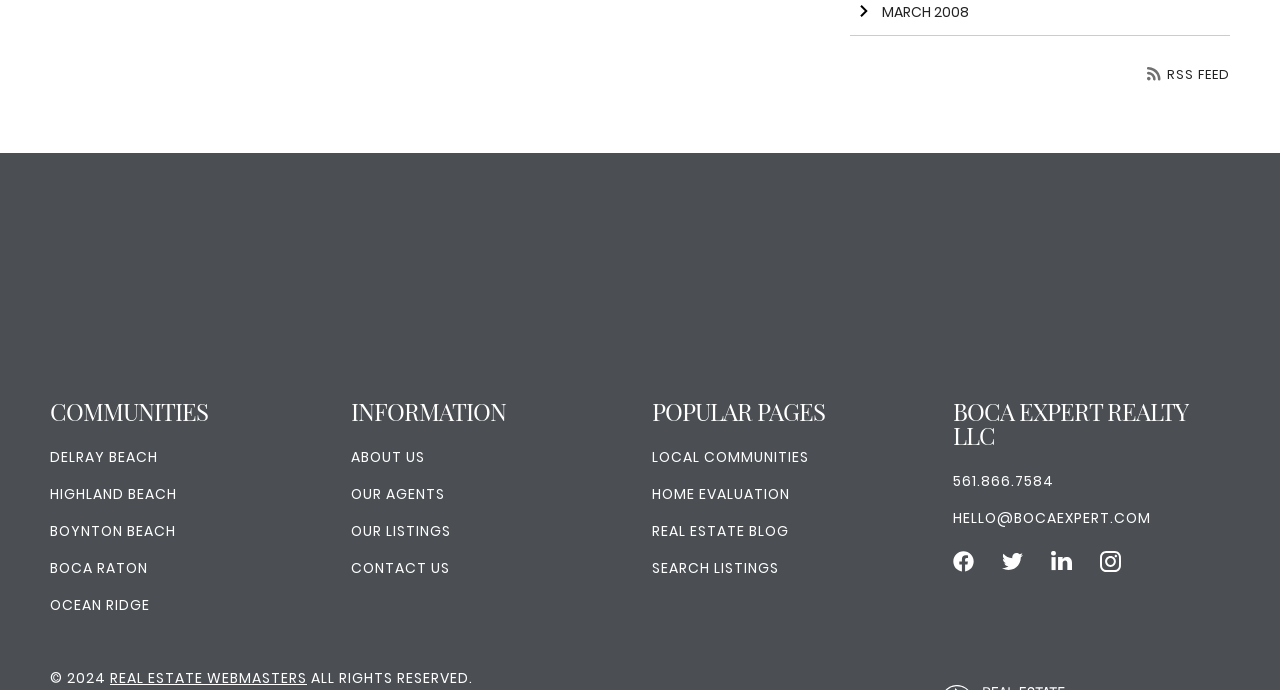Identify the bounding box coordinates for the element you need to click to achieve the following task: "Go to homepage". Provide the bounding box coordinates as four float numbers between 0 and 1, in the form [left, top, right, bottom].

[0.039, 0.302, 0.195, 0.509]